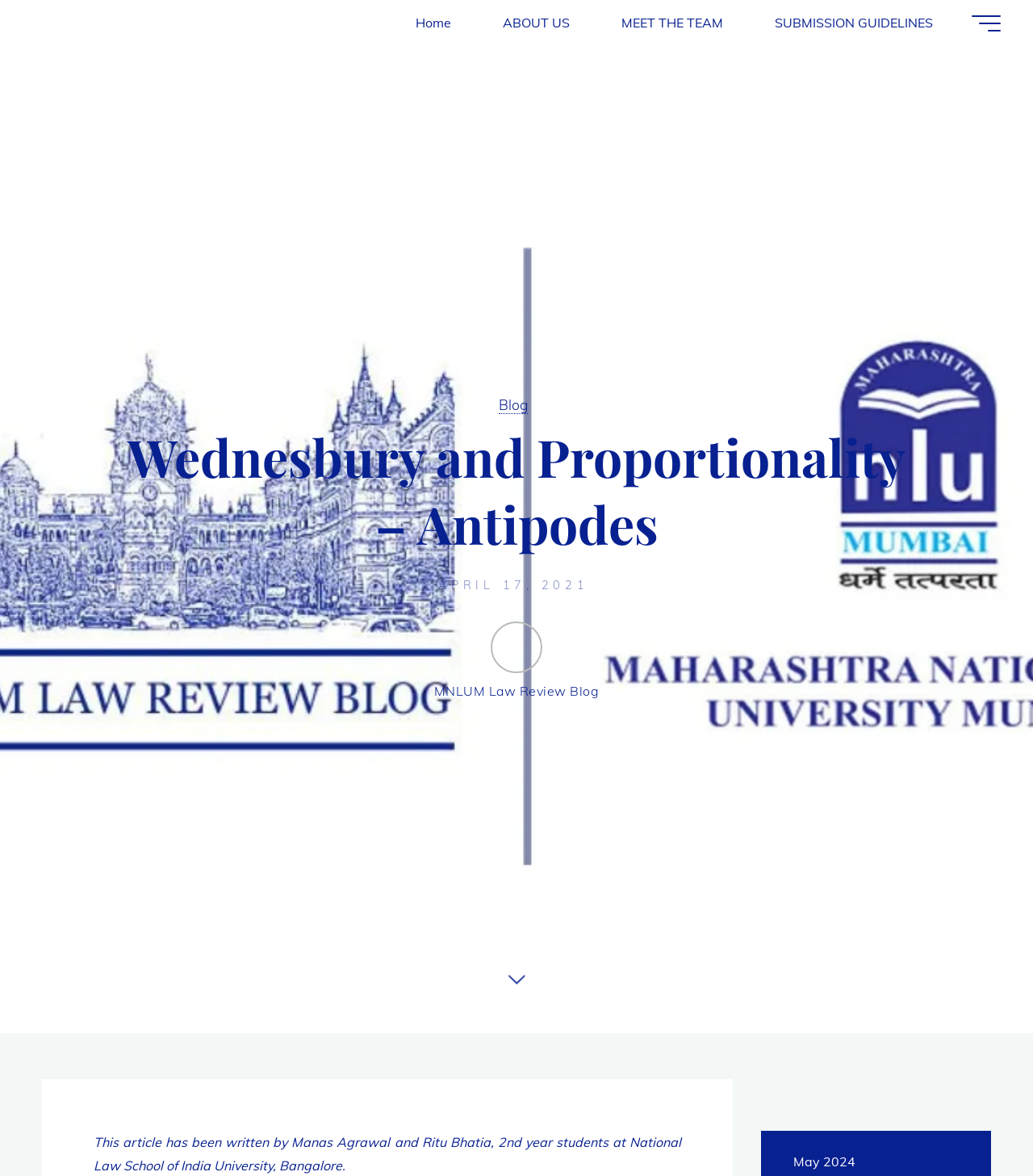How many links are in the top menu?
Please provide a single word or phrase based on the screenshot.

4